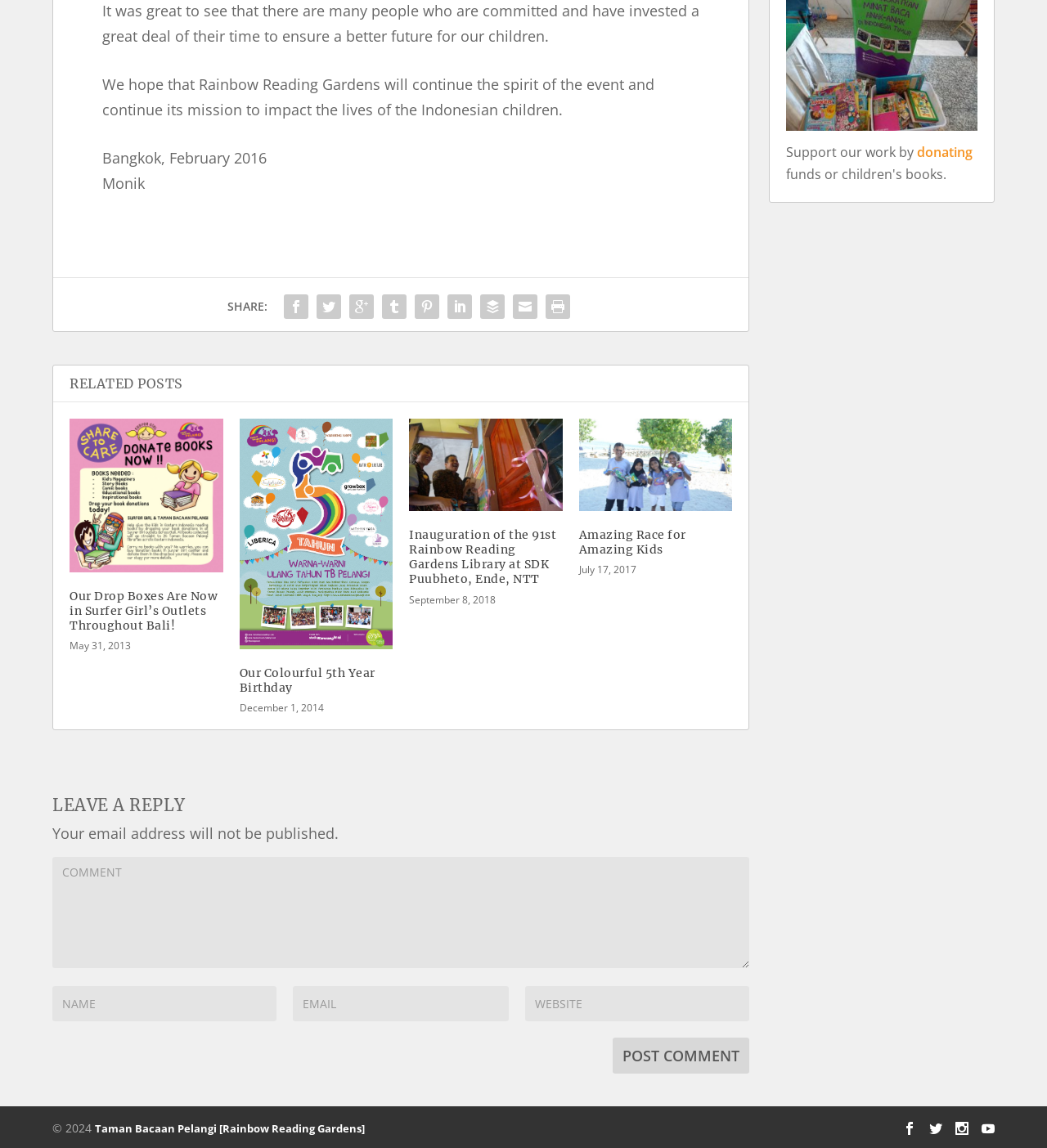What is the purpose of the textbox with the label 'EMAIL'?
Answer with a single word or phrase, using the screenshot for reference.

To input email address